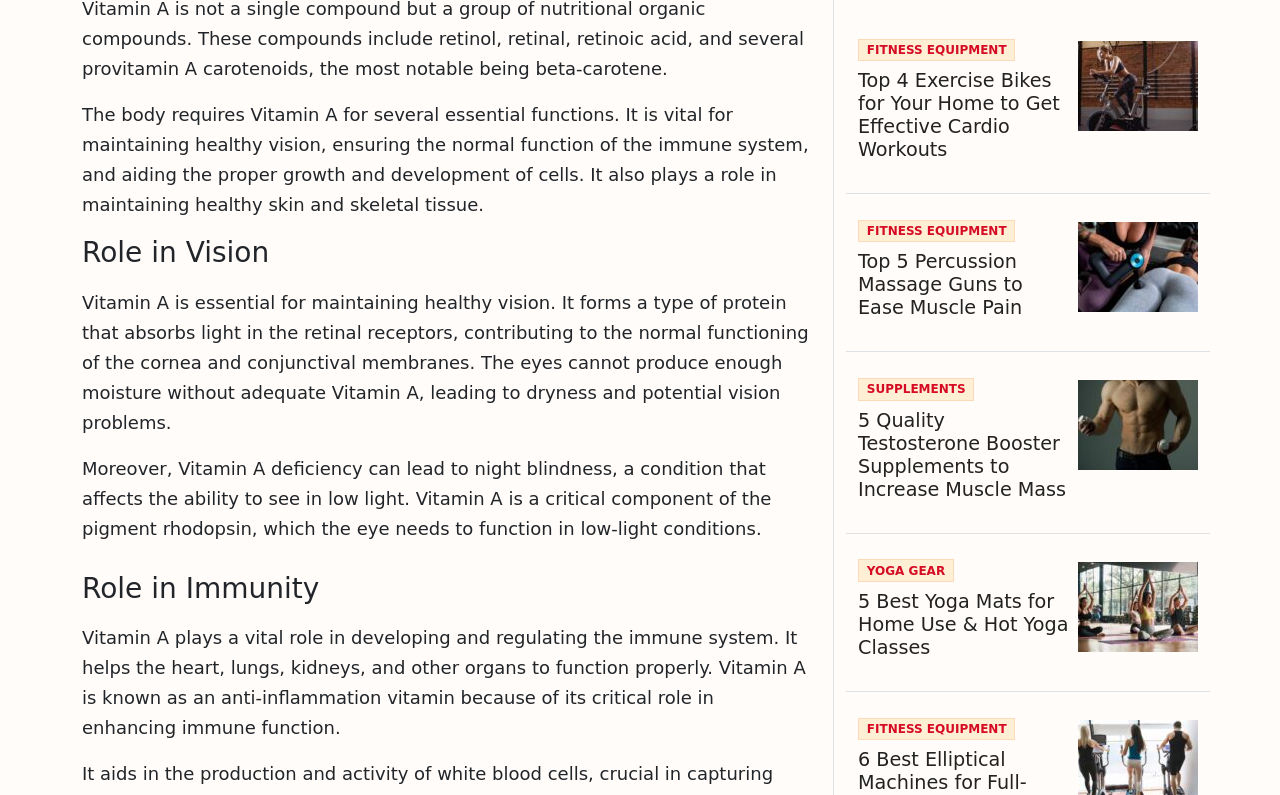Give a one-word or short phrase answer to this question: 
What type of equipment is recommended for home workouts?

Exercise bikes